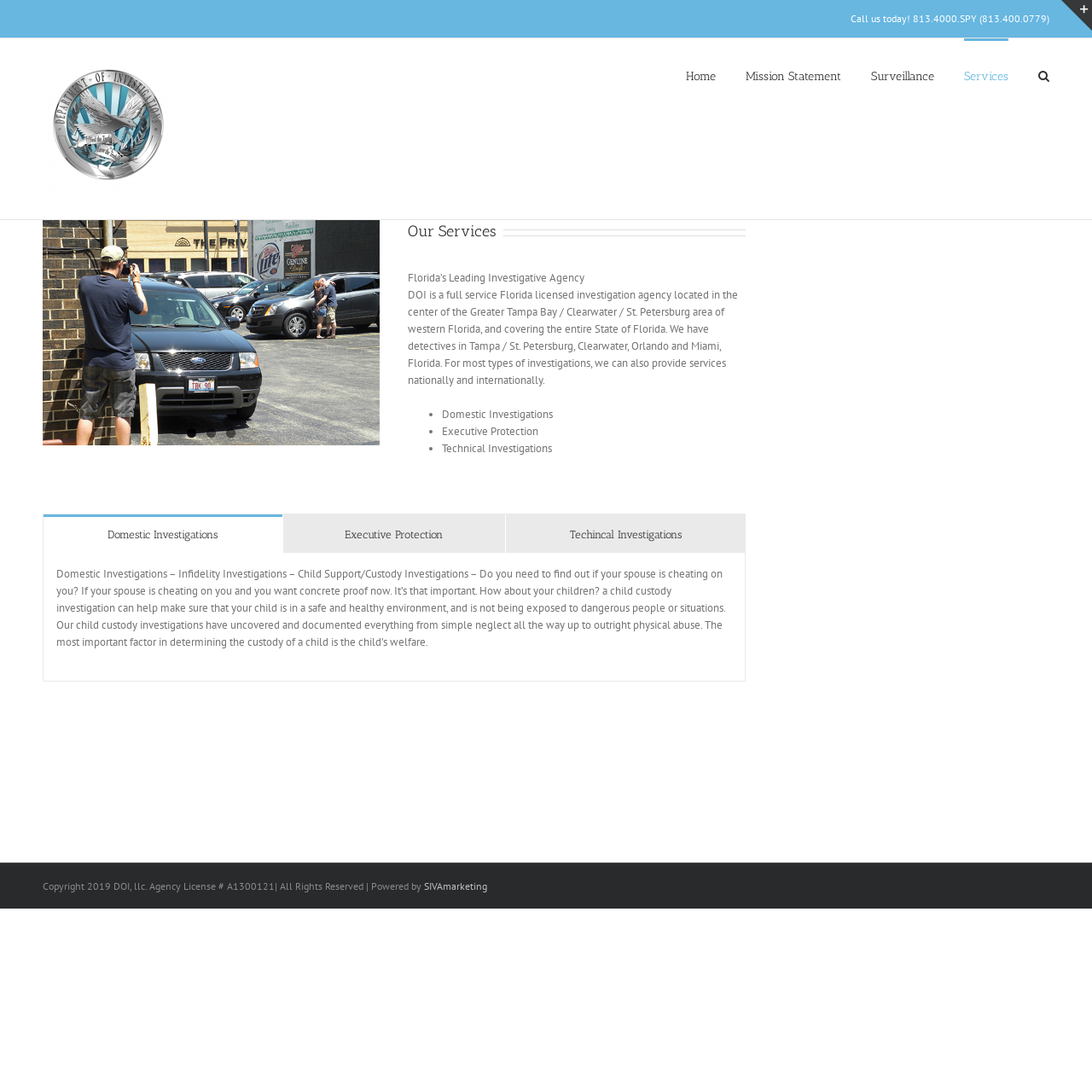What services are provided by DOI? Refer to the image and provide a one-word or short phrase answer.

Domestic Investigations, Executive Protection, Technical Investigations